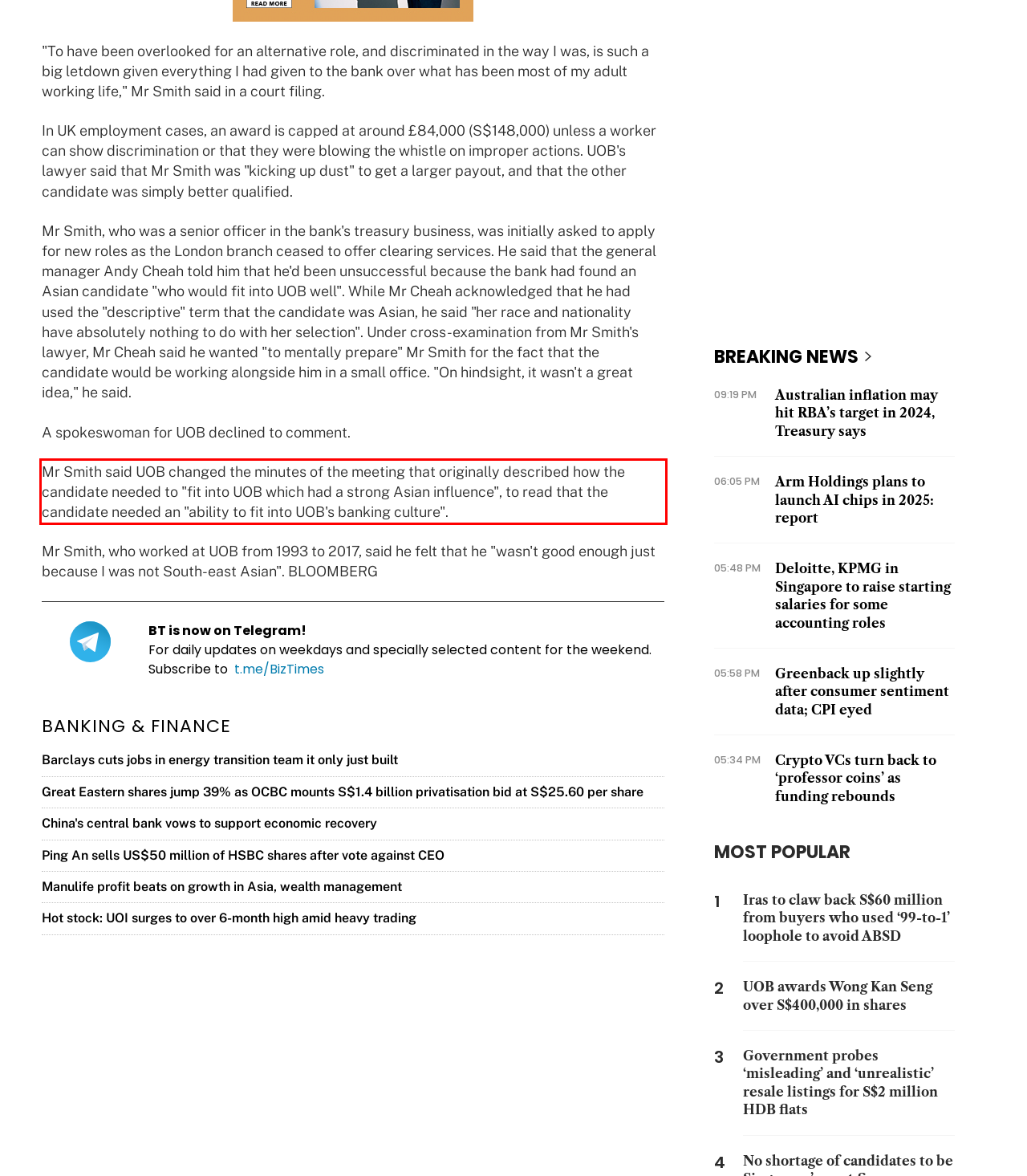Identify the text inside the red bounding box on the provided webpage screenshot by performing OCR.

Mr Smith said UOB changed the minutes of the meeting that originally described how the candidate needed to "fit into UOB which had a strong Asian influence", to read that the candidate needed an "ability to fit into UOB's banking culture".